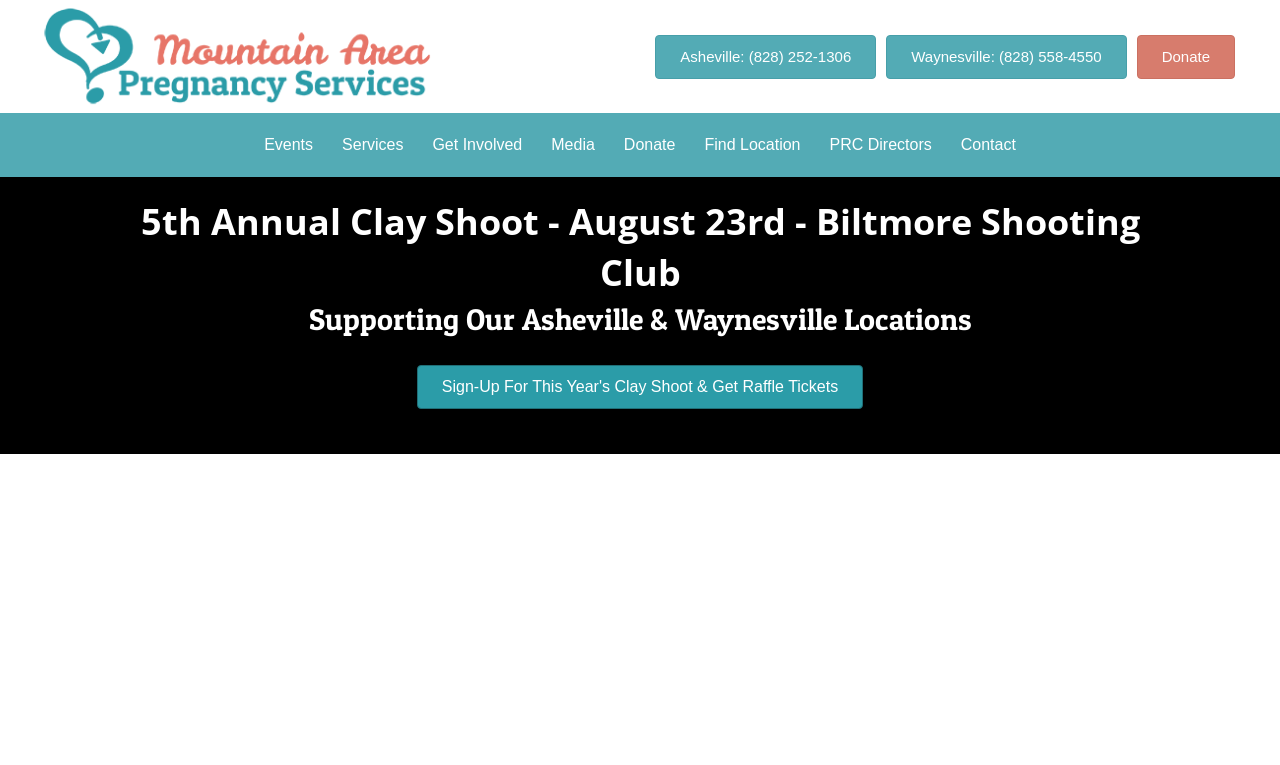Please identify the bounding box coordinates of the element I should click to complete this instruction: 'View archives from June 2024'. The coordinates should be given as four float numbers between 0 and 1, like this: [left, top, right, bottom].

None